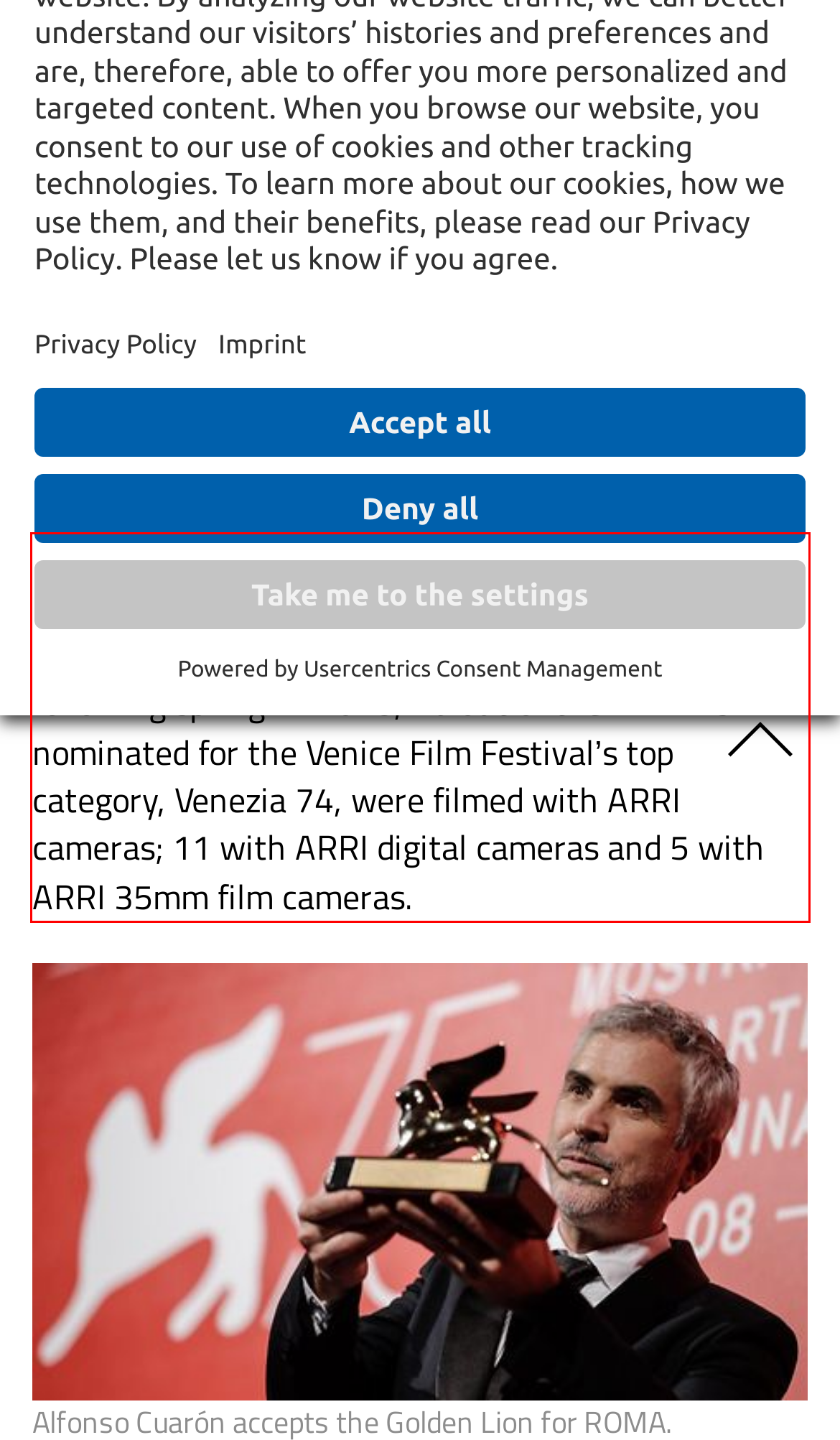Please examine the screenshot of the webpage and read the text present within the red rectangle bounding box.

The 75th Venice Film Festival awards ceremony took place on September 8; an event watched by many as it is generally a good indicator of Oscar success the following spring. In 2018, 16 out of the 21 films nominated for the Venice Film Festival’s top category, Venezia 74, were filmed with ARRI cameras; 11 with ARRI digital cameras and 5 with ARRI 35mm film cameras.